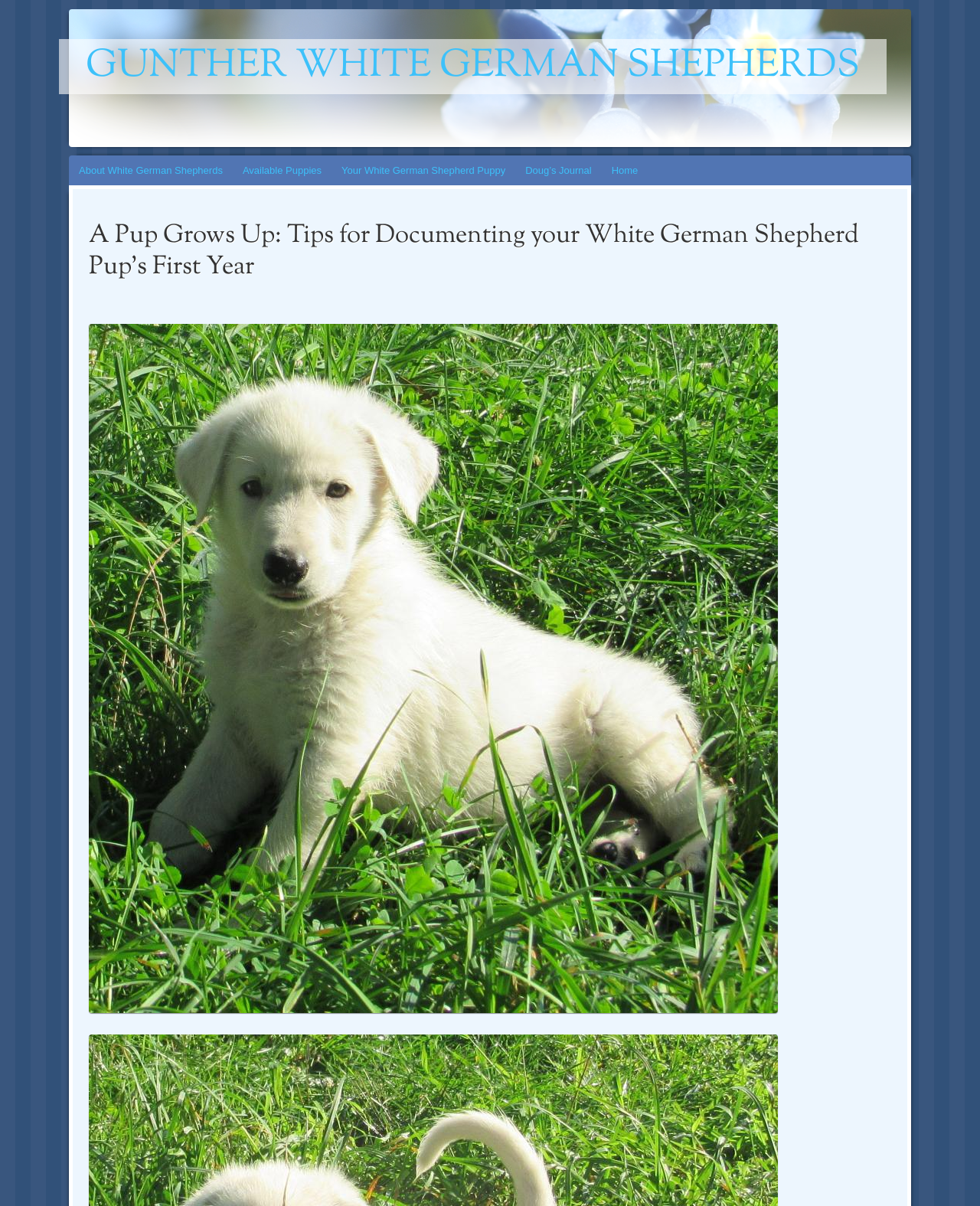Give a full account of the webpage's elements and their arrangement.

The webpage is about Gunther White German Shepherds, specifically focusing on documenting the first year of a White German Shepherd pup. At the top left of the page, there is a link to "gunther white german shepherds" and a heading with the same text. Below this, there is a larger heading with the same text, "GUNTHER WHITE GERMAN SHEPHERDS", which is centered at the top of the page.

To the right of the top heading, there are several links, including "About White German Shepherds", "Available Puppies", "Your White German Shepherd Puppy", "Doug's Journal", and "Home". These links are arranged horizontally, with "About White German Shepherds" on the left and "Home" on the right.

Below the links, there is a header section that spans the width of the page. Within this section, there is a heading that reads "A Pup Grows Up: Tips for Documenting your White German Shepherd Pup’s First Year". This heading is centered and takes up most of the width of the page.